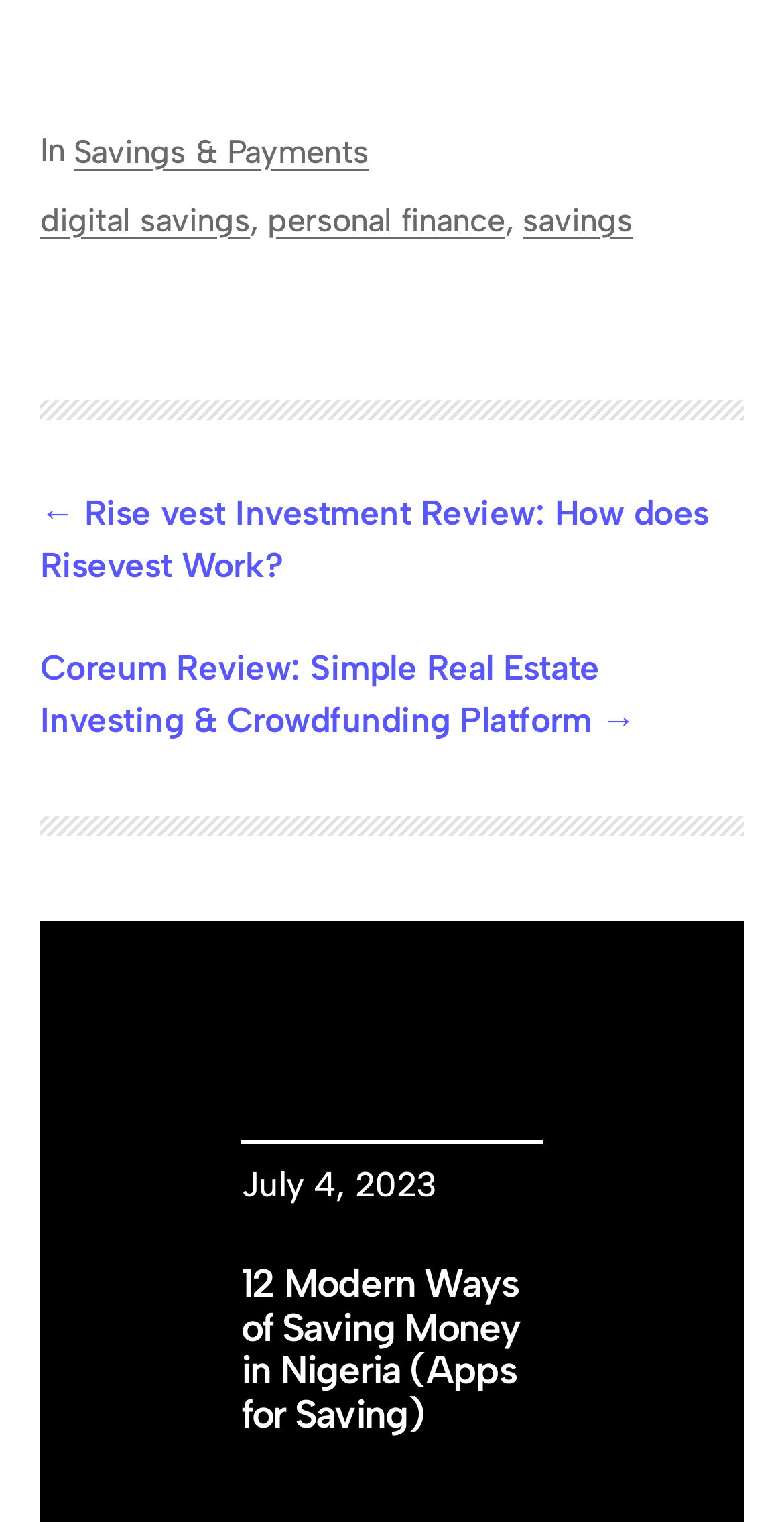What is the first link on the webpage?
From the image, respond with a single word or phrase.

Savings & Payments